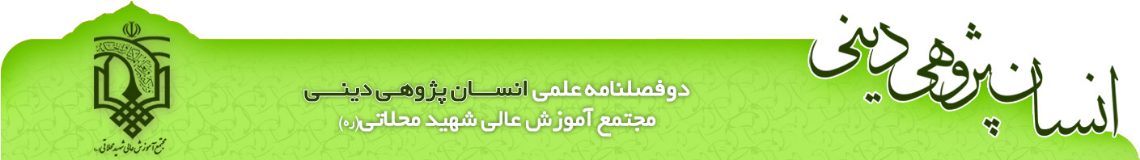What is the affiliation of the journal?
Refer to the image and give a detailed response to the question.

The affiliation of the journal is the Shahid Mohalati Higher Education Complex, which is evident from the logo on the journal title that suggests an affiliation with the institution.